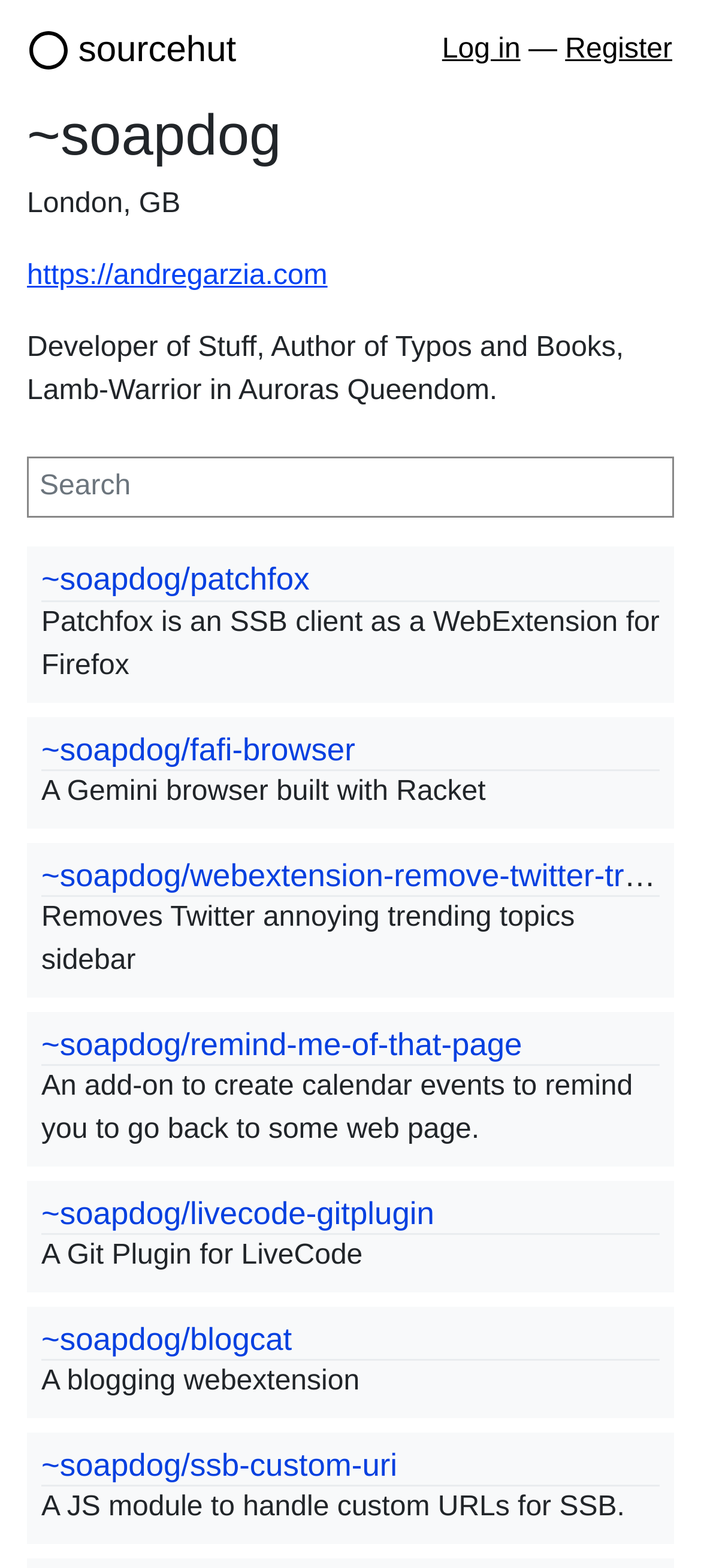How many projects are listed on this page?
Please give a detailed and elaborate answer to the question based on the image.

I counted the number of headings that start with '~soapdog/' and found 10 projects listed on this page.